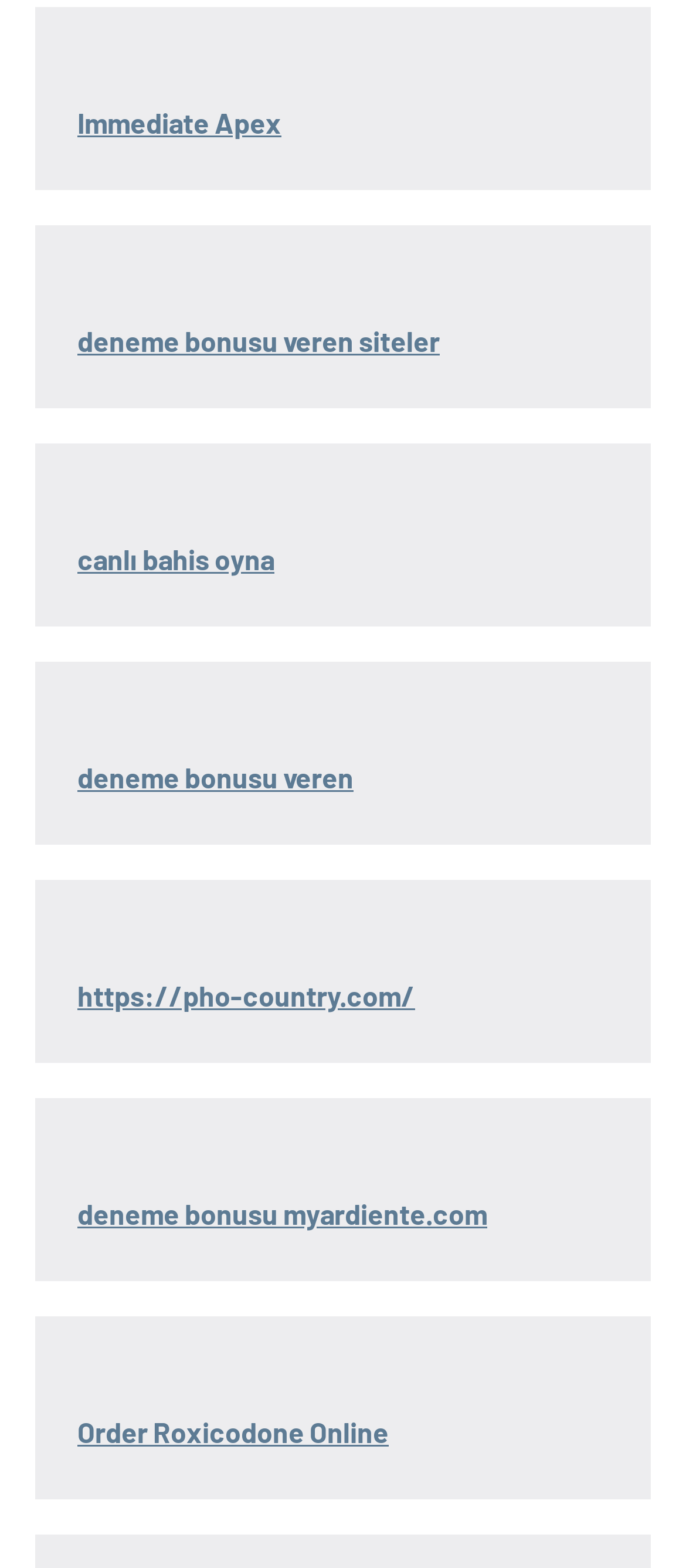Give a succinct answer to this question in a single word or phrase: 
Are the links on the webpage organized in a specific order?

No